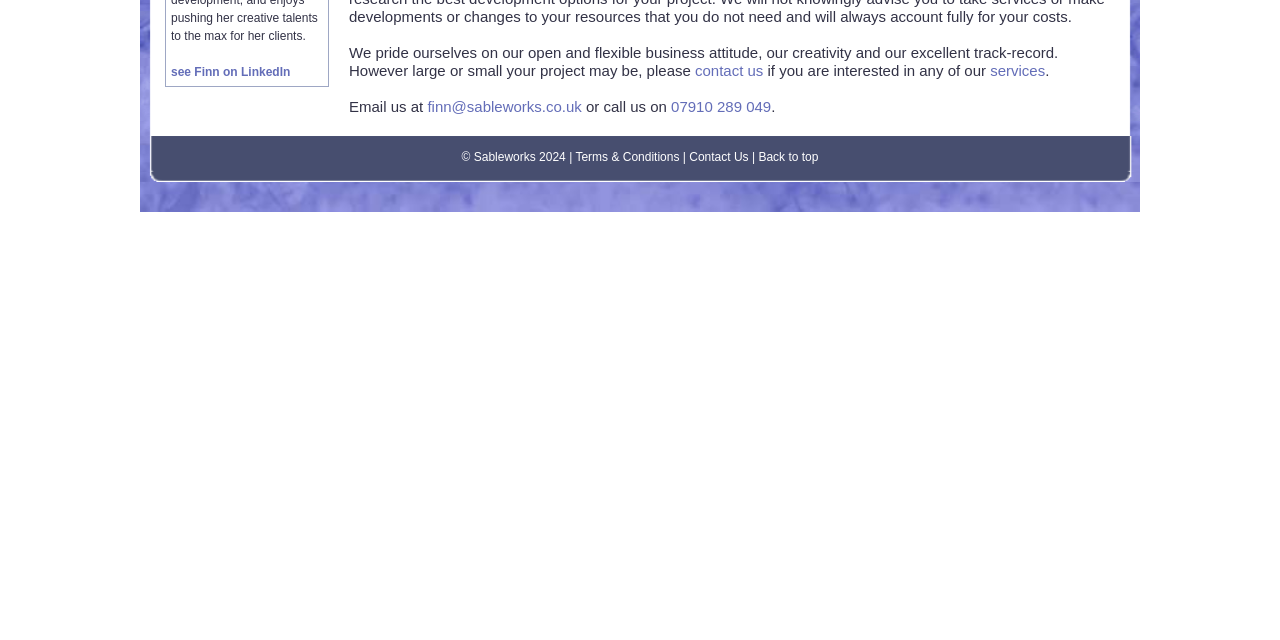Identify the bounding box coordinates for the UI element described by the following text: "services". Provide the coordinates as four float numbers between 0 and 1, in the format [left, top, right, bottom].

[0.774, 0.097, 0.817, 0.123]